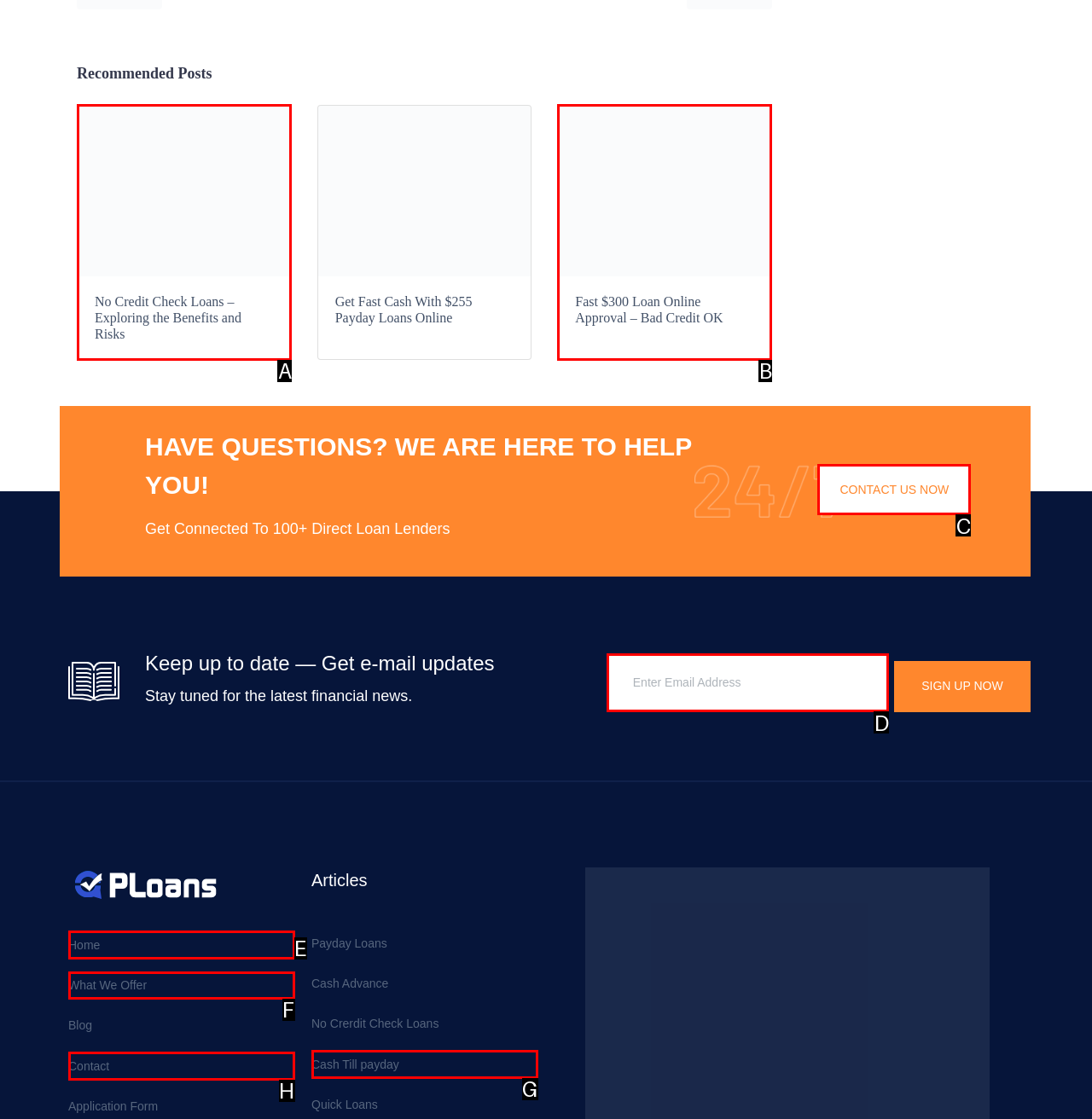Select the letter of the element you need to click to complete this task: Click on 'CONTACT US NOW'
Answer using the letter from the specified choices.

C